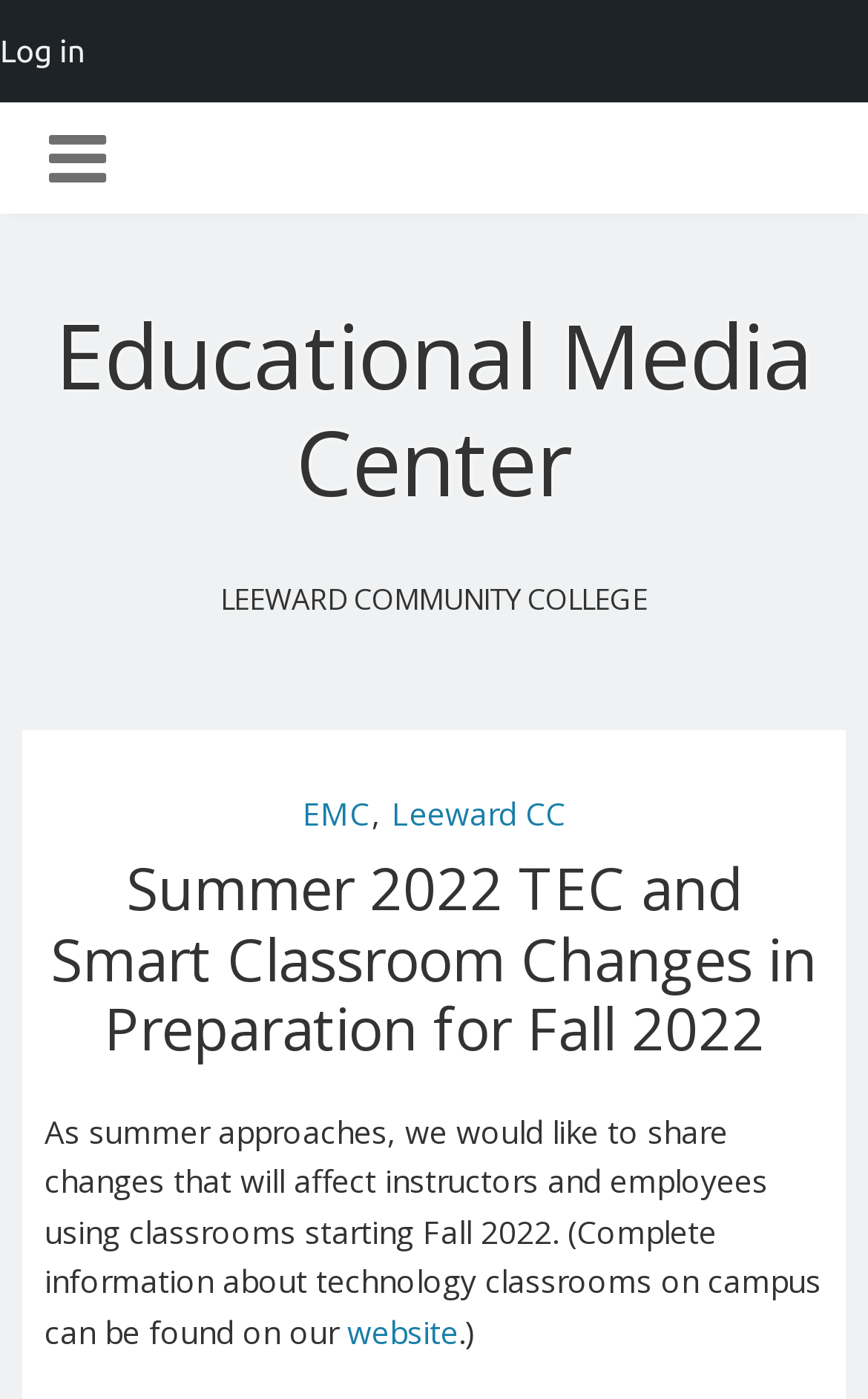Give a succinct answer to this question in a single word or phrase: 
What is the name of the college?

Leeward Community College